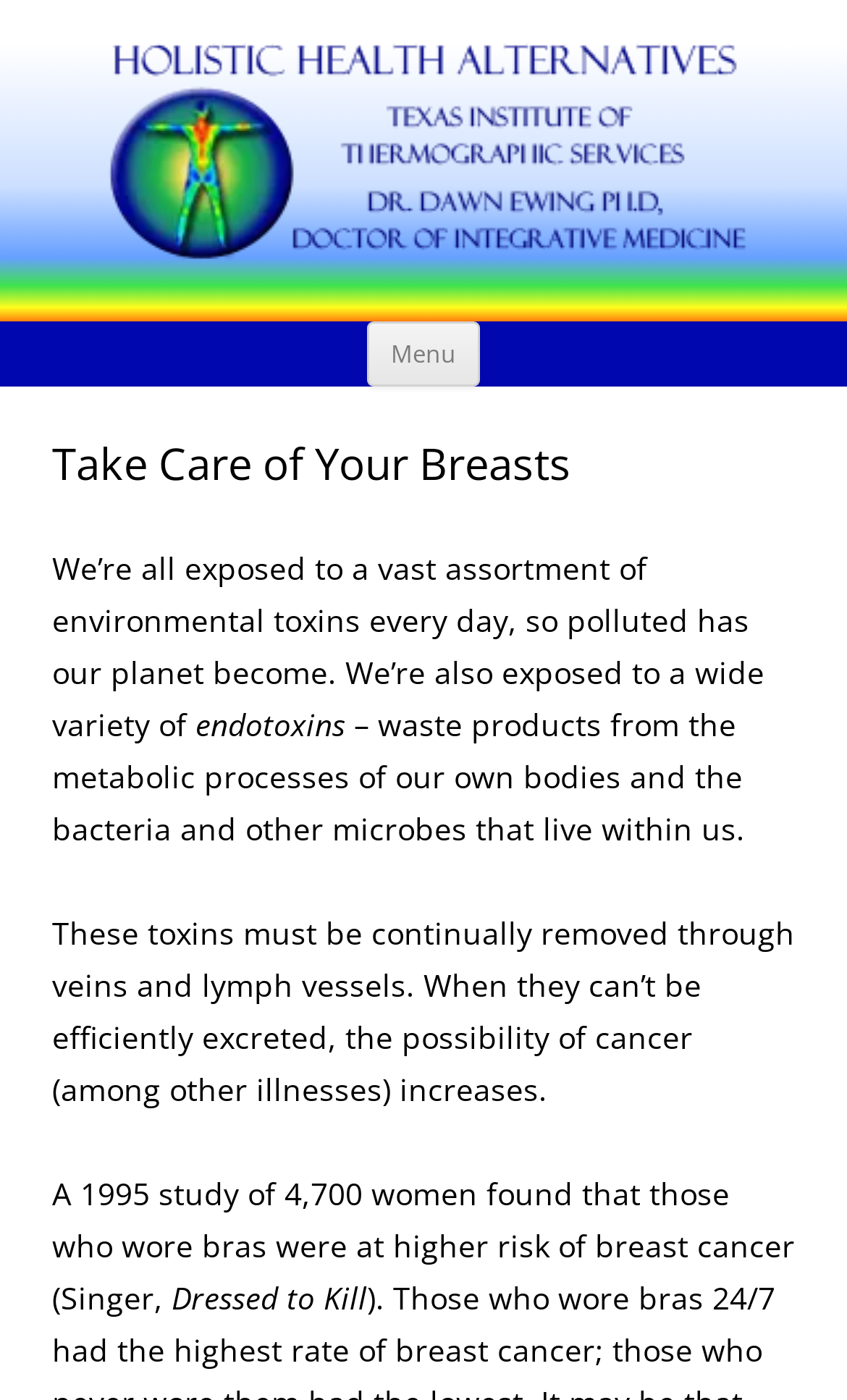Give a one-word or one-phrase response to the question:
What is the purpose of removing toxins from the body?

To prevent cancer and other illnesses